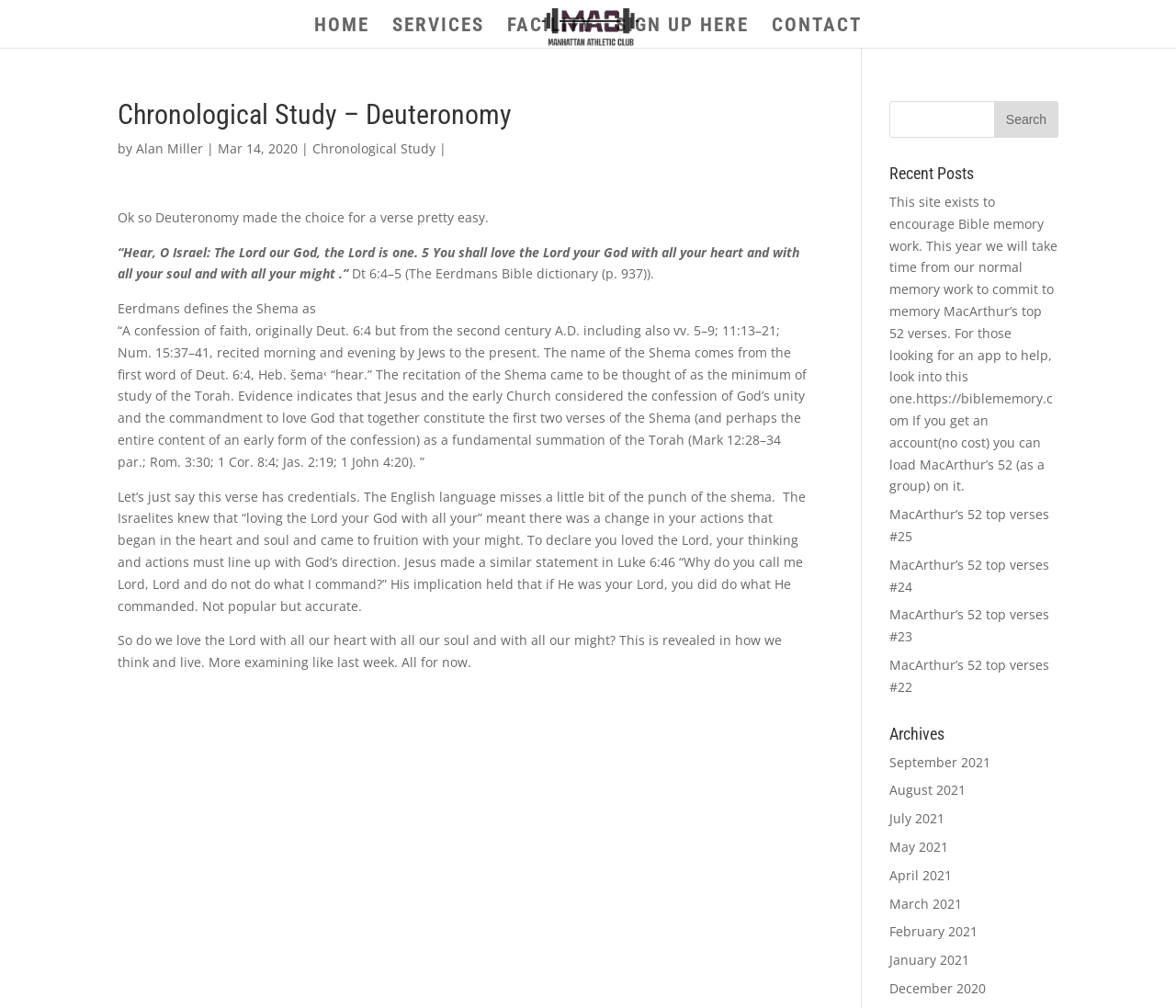What is the name of the Bible dictionary mentioned?
Answer the question with a detailed explanation, including all necessary information.

The Bible dictionary mentioned in the article is the Eerdmans Bible dictionary, which is referenced in the text 'Dt 6:4–5 (The Eerdmans Bible dictionary (p. 937)).'.